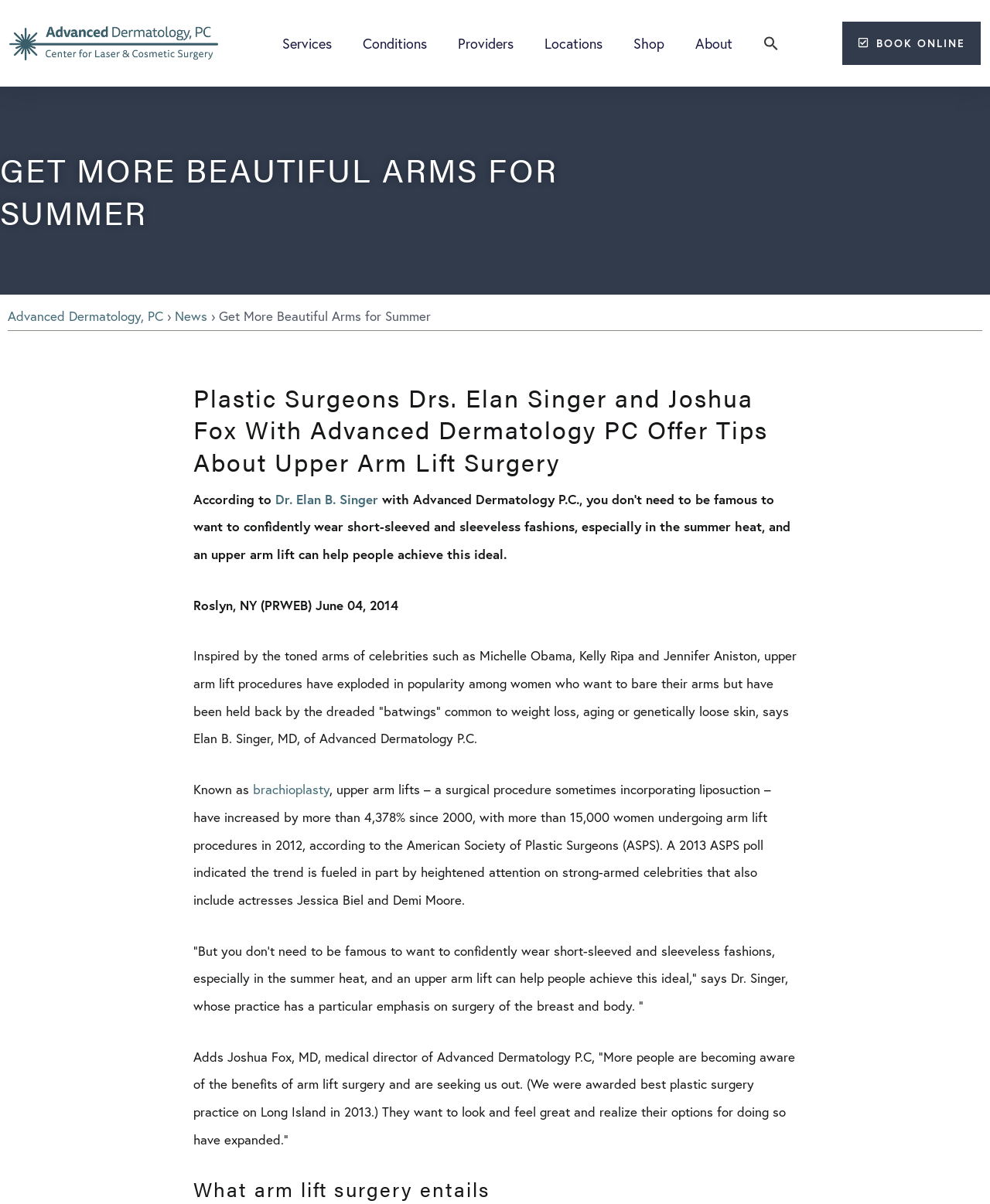What is the name of the surgical procedure mentioned?
Using the details from the image, give an elaborate explanation to answer the question.

The webpage mentions that upper arm lifts are also known as brachioplasty, which is a surgical procedure that sometimes incorporates liposuction.